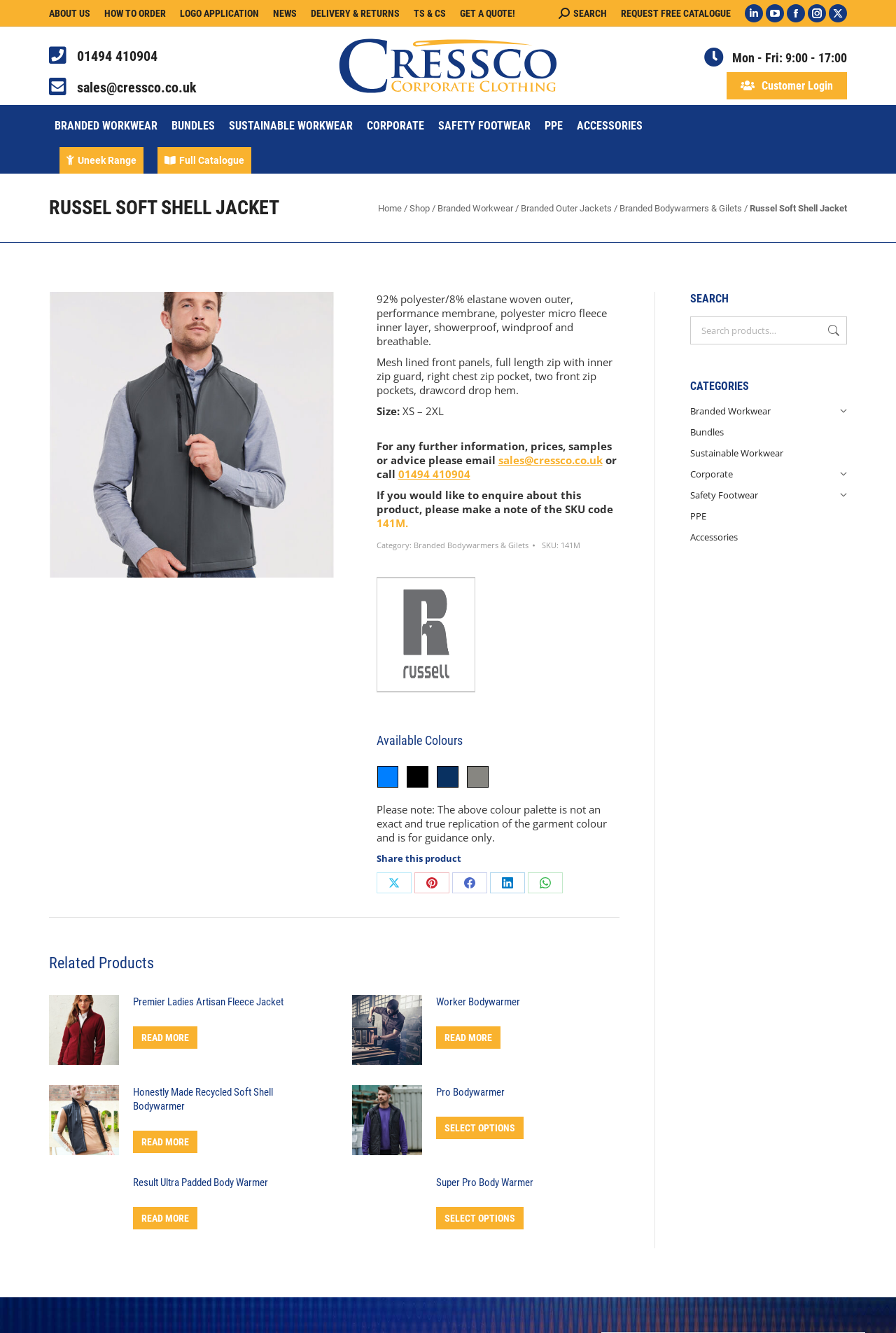Please determine the bounding box coordinates of the element's region to click for the following instruction: "Click on the 'GET A QUOTE!' link".

[0.513, 0.005, 0.575, 0.015]